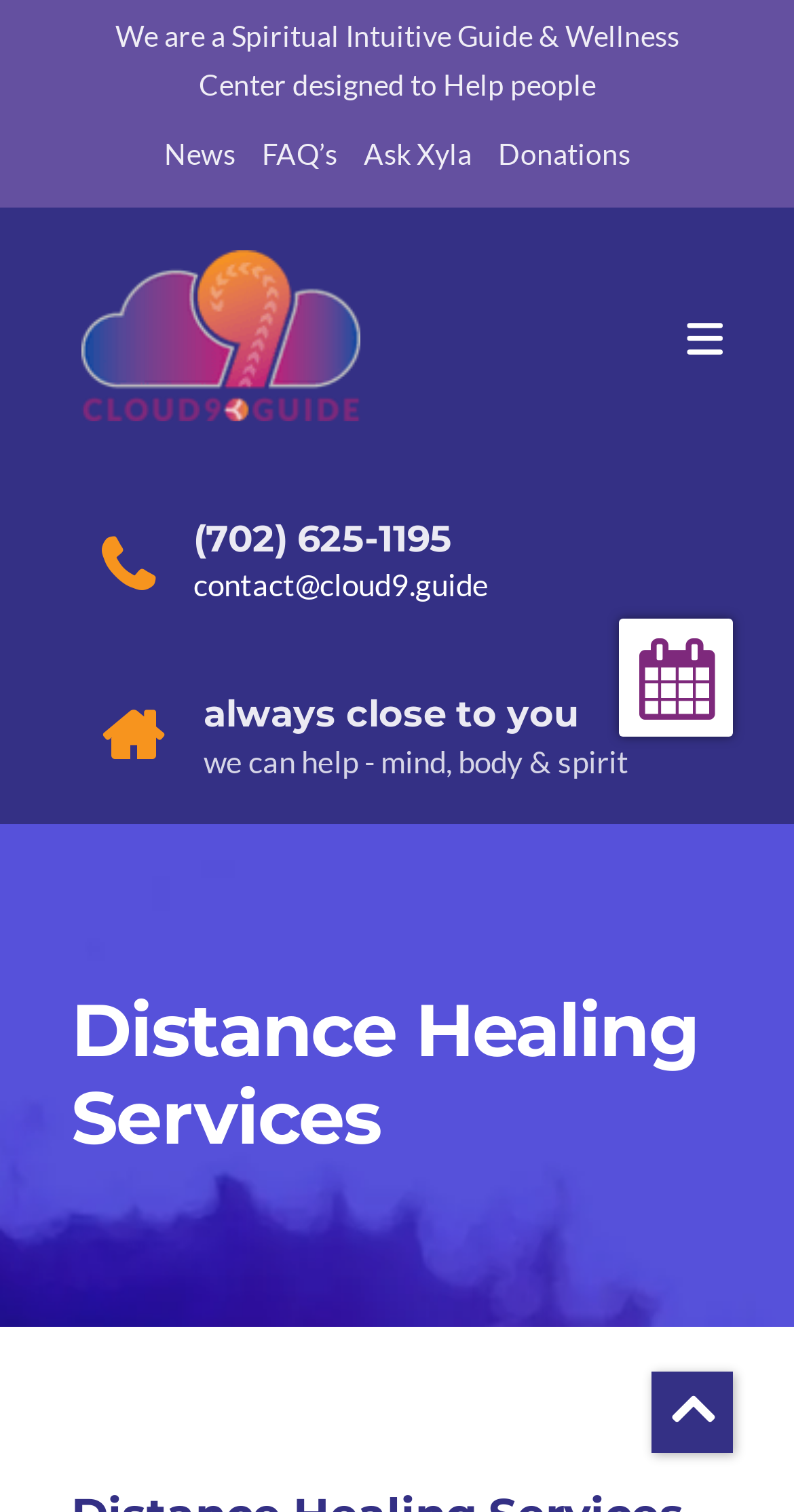From the element description: "Why Hire Us", extract the bounding box coordinates of the UI element. The coordinates should be expressed as four float numbers between 0 and 1, in the order [left, top, right, bottom].

[0.051, 0.063, 0.641, 0.116]